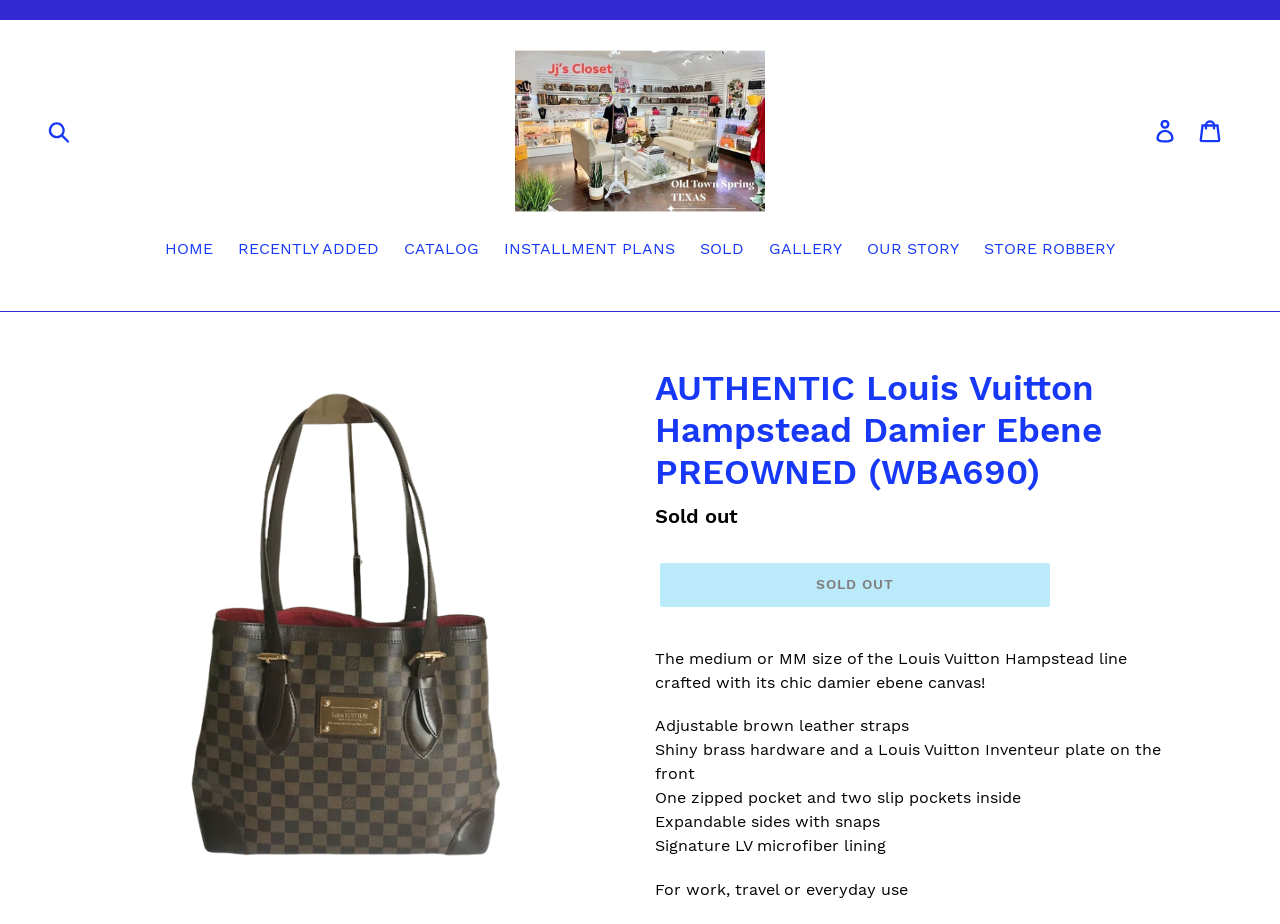What is the material of the handbag's straps?
Carefully analyze the image and provide a detailed answer to the question.

I found the answer by reading the text description of the handbag, which mentions 'Adjustable brown leather straps'. This indicates that the straps of the handbag are made of brown leather.